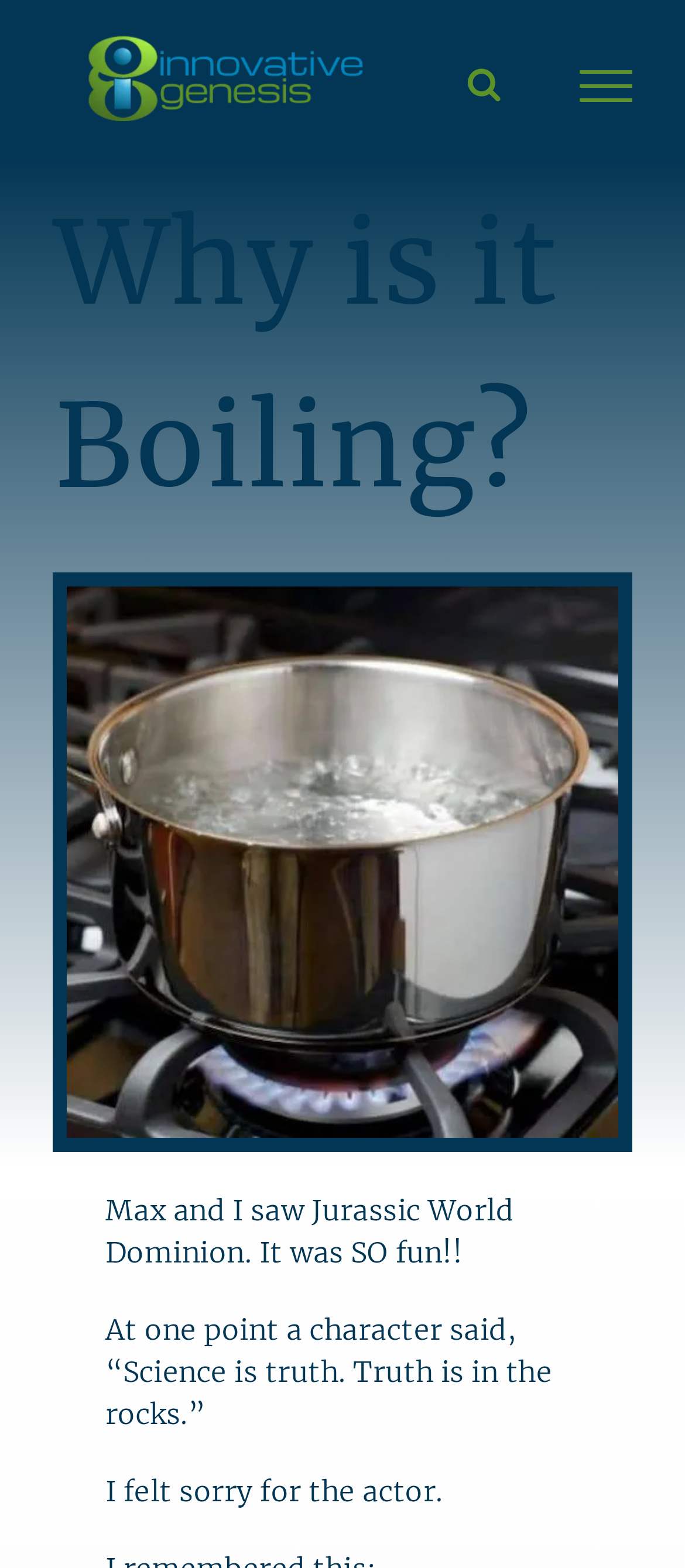Ascertain the bounding box coordinates for the UI element detailed here: "alt="Innovative Genesis Logo"". The coordinates should be provided as [left, top, right, bottom] with each value being a float between 0 and 1.

[0.128, 0.022, 0.531, 0.077]